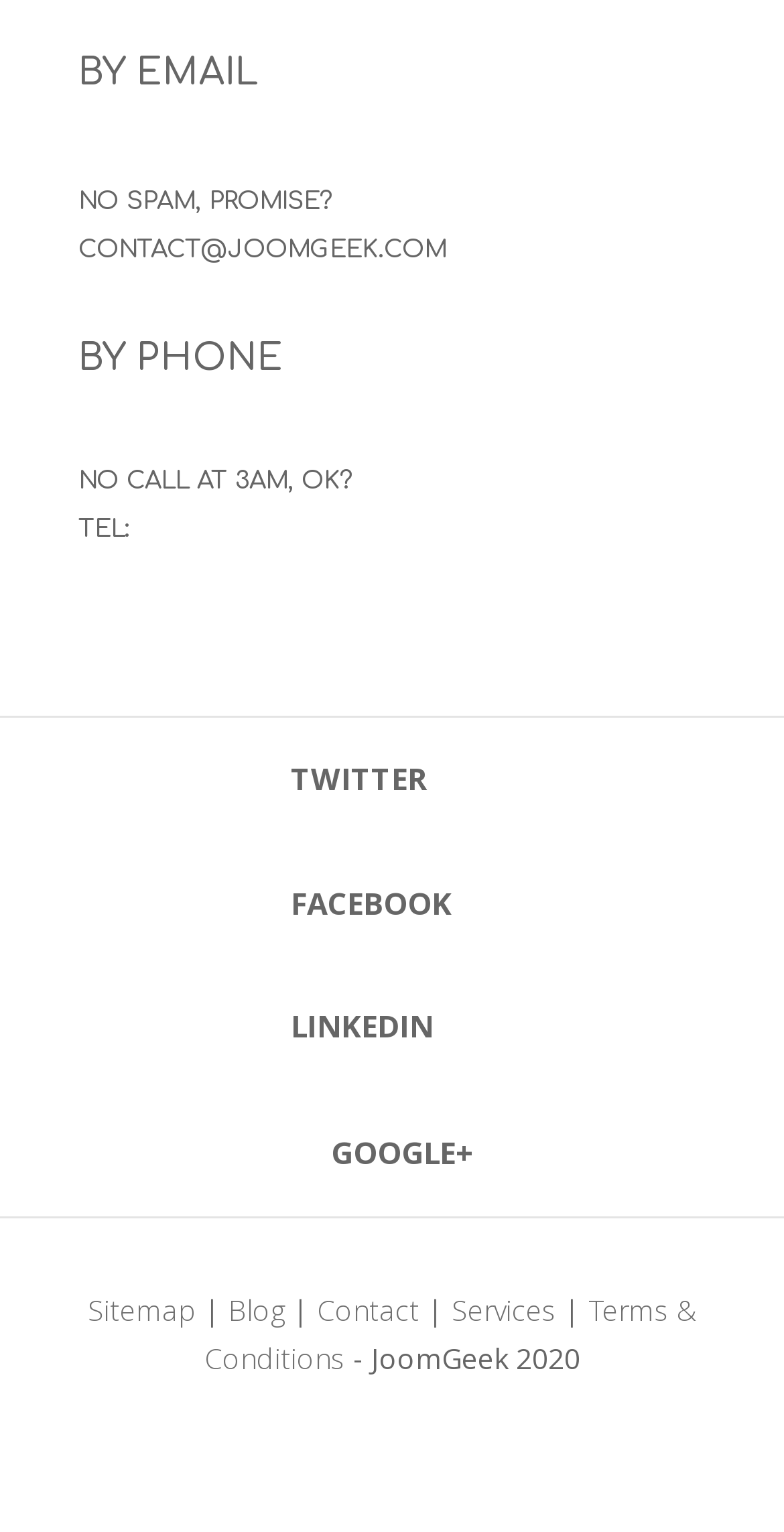Answer briefly with one word or phrase:
What is the email address to contact?

CONTACT@JOOMGEEK.COM